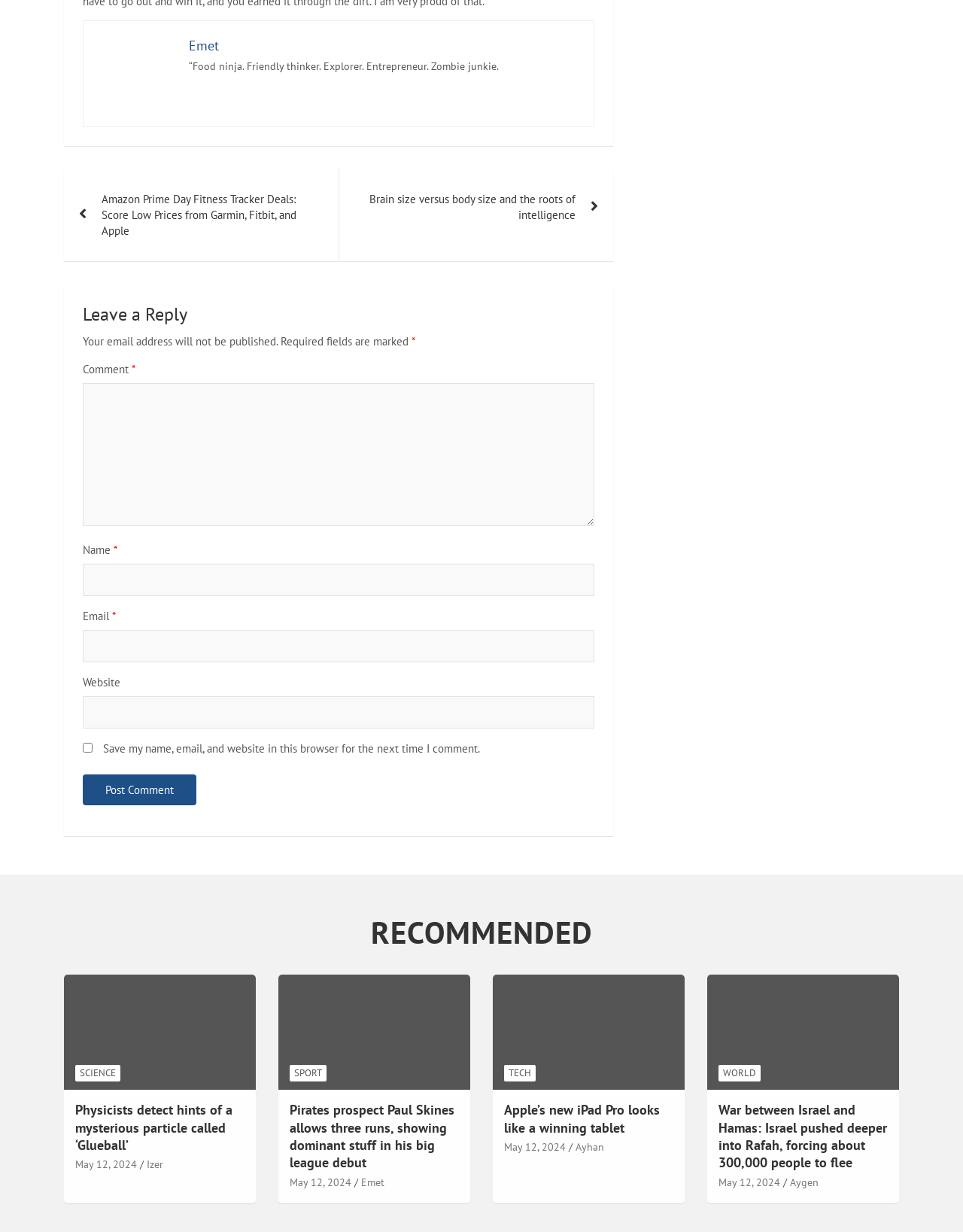Reply to the question below using a single word or brief phrase:
Who is the author of the article about Apple's new iPad Pro?

Ayhan